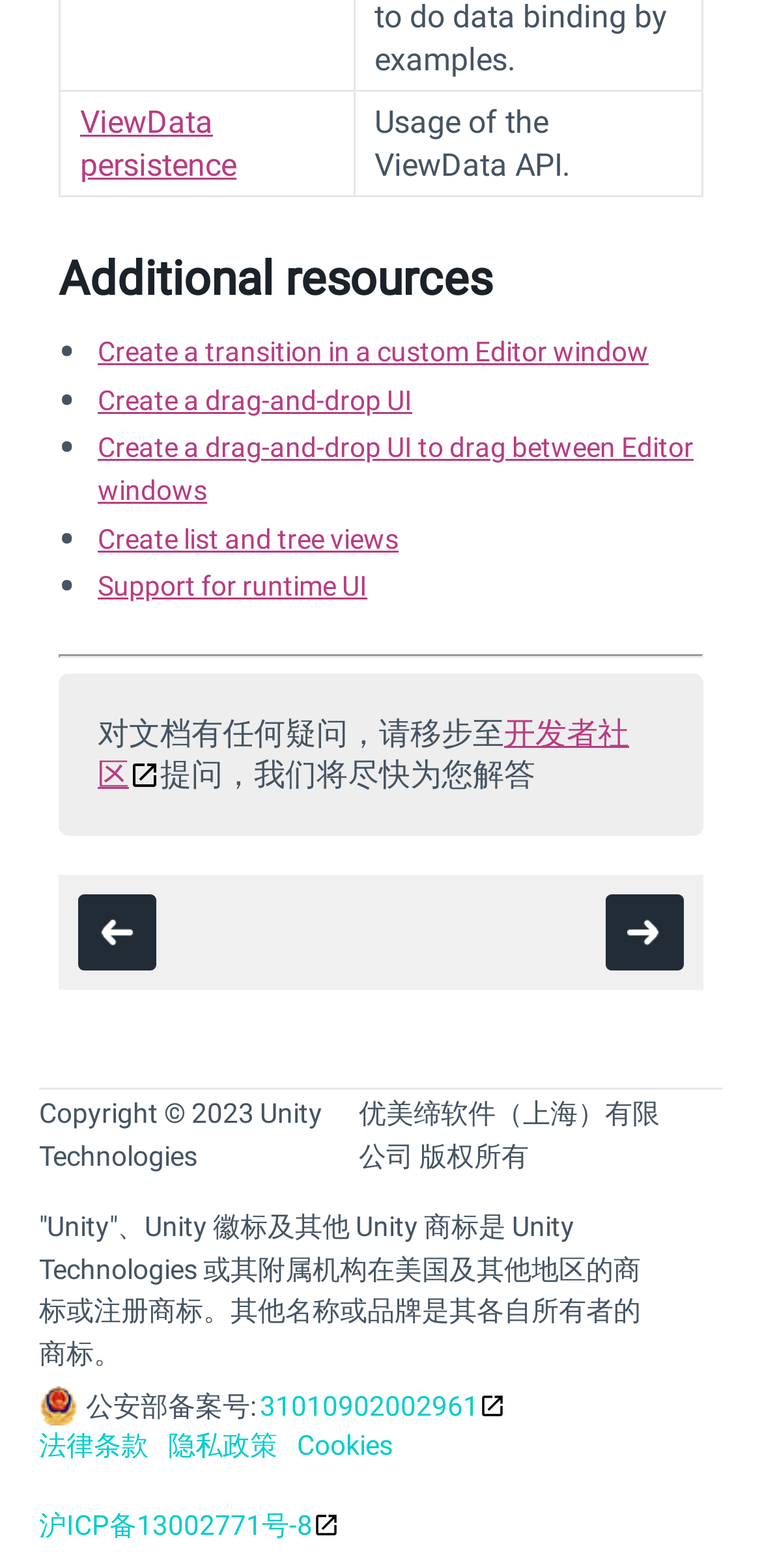Please identify the bounding box coordinates of the element I should click to complete this instruction: 'View the legal terms'. The coordinates should be given as four float numbers between 0 and 1, like this: [left, top, right, bottom].

[0.051, 0.909, 0.195, 0.935]